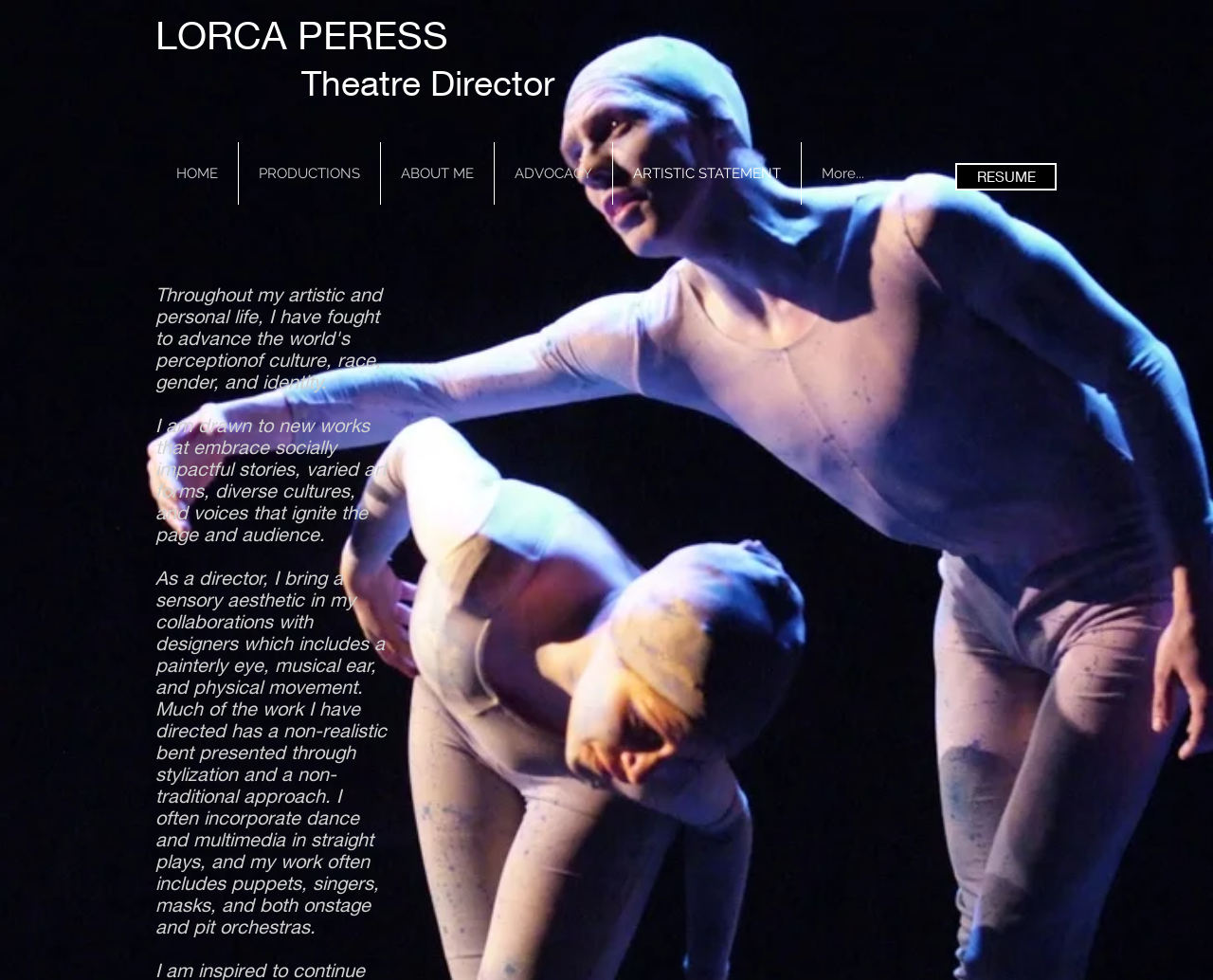Determine the bounding box for the HTML element described here: "ADVOCACY". The coordinates should be given as [left, top, right, bottom] with each number being a float between 0 and 1.

[0.408, 0.145, 0.505, 0.209]